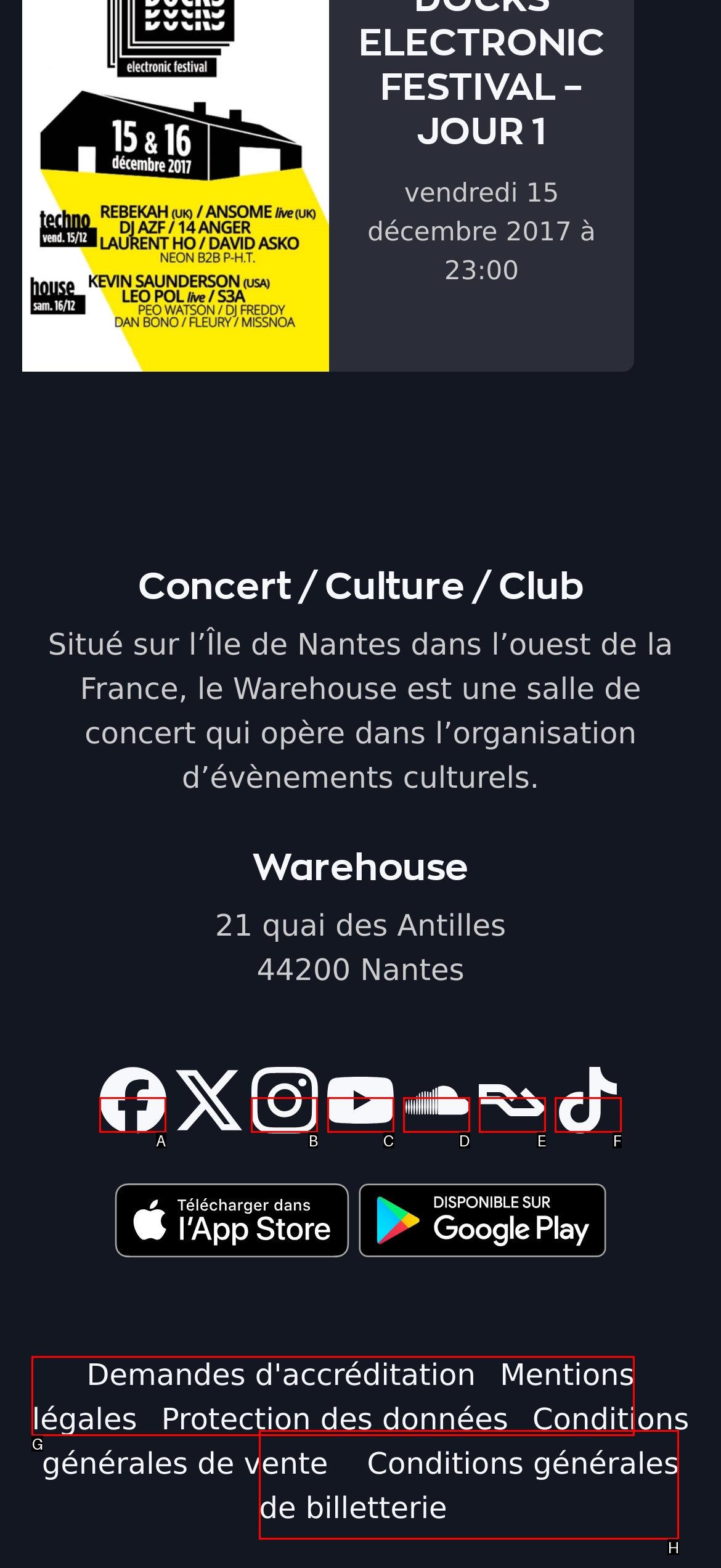Based on the element description: Euroopan Unionin Perusoikeuskirja, choose the best matching option. Provide the letter of the option directly.

None